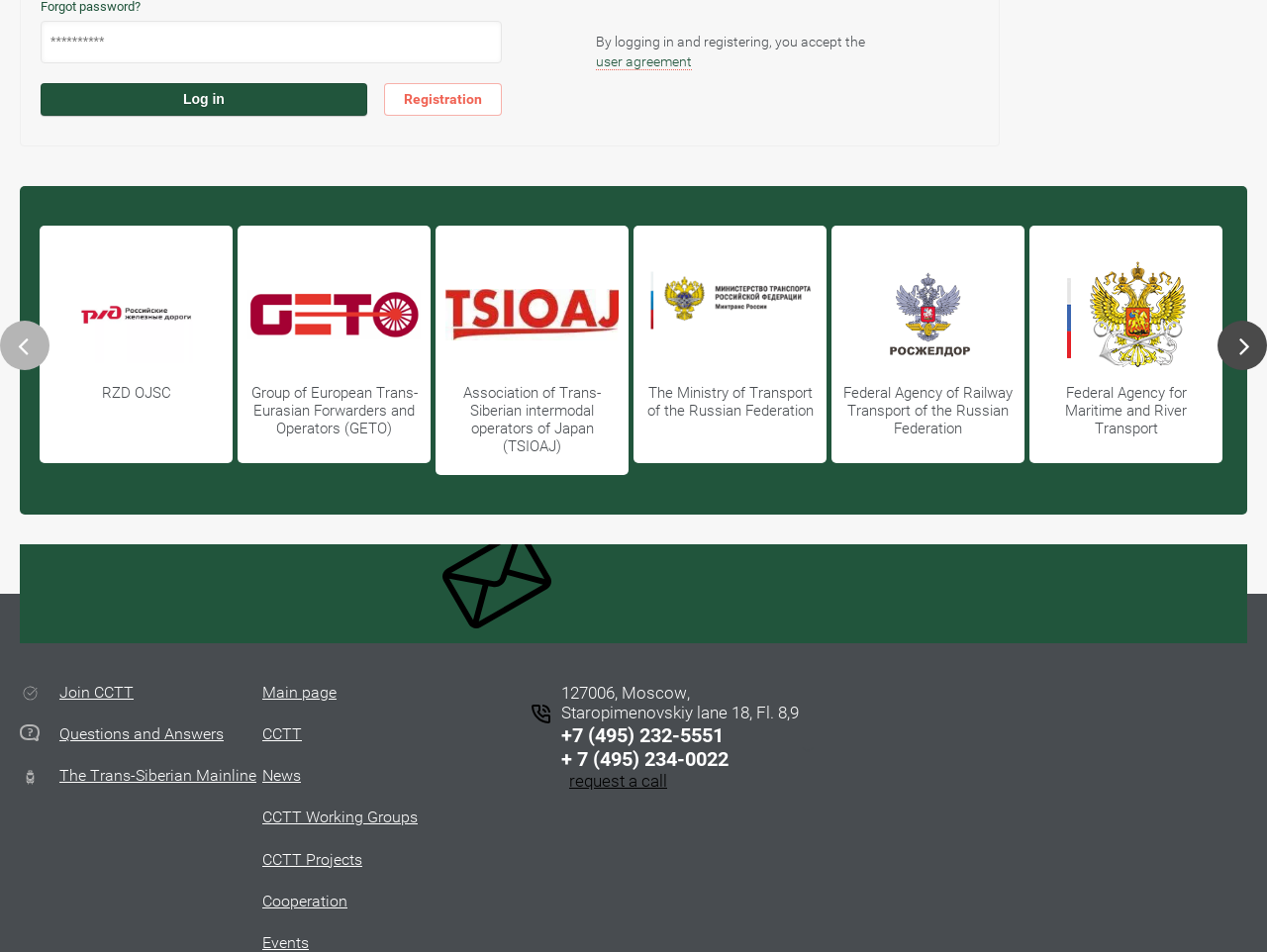Reply to the question with a brief word or phrase: What is the purpose of the 'Registration' link?

To register